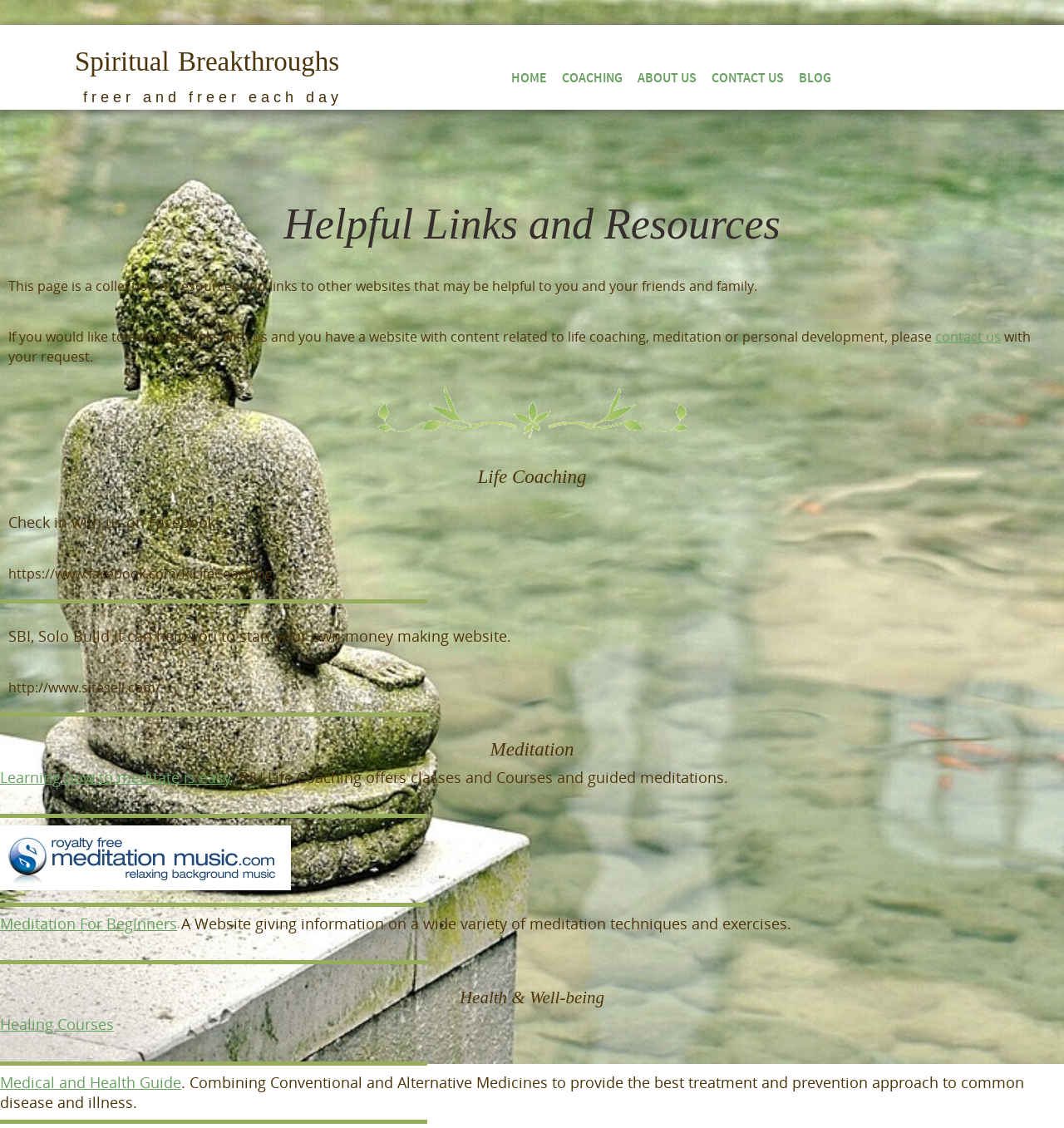Identify the main heading of the webpage and provide its text content.

Helpful Links and Resources